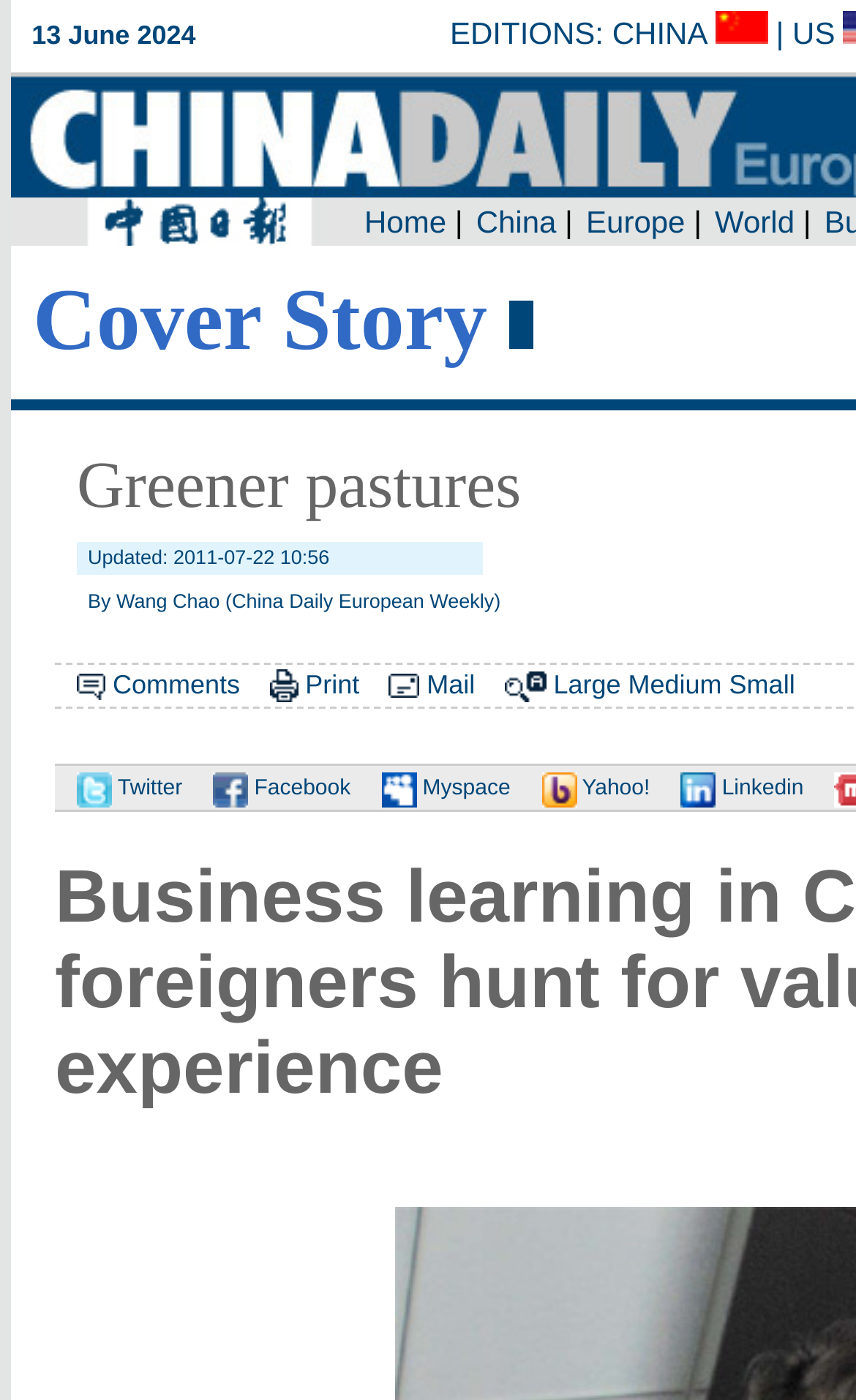Provide a short answer using a single word or phrase for the following question: 
When was the article updated?

2011-07-22 10:56